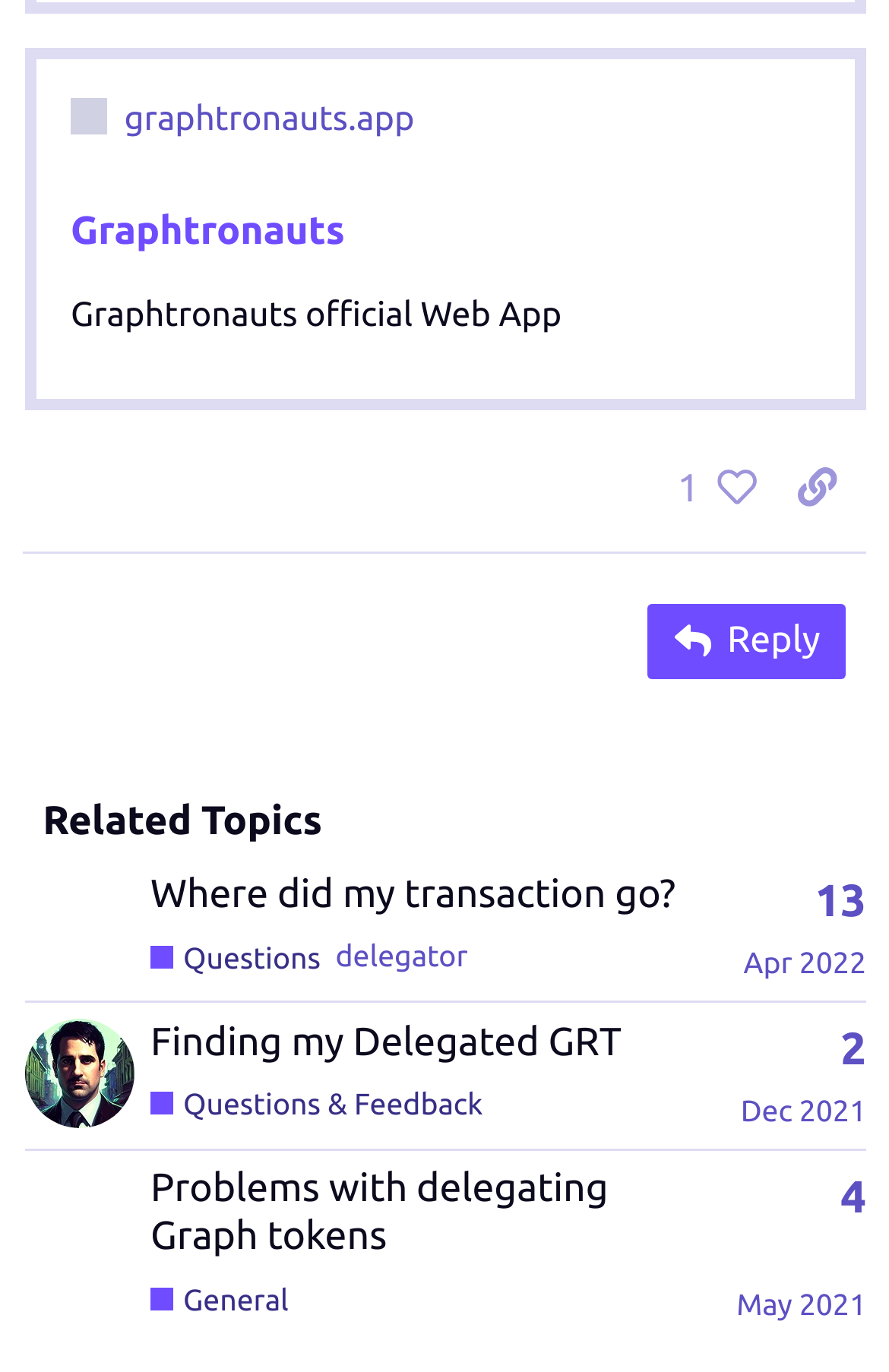Please analyze the image and give a detailed answer to the question:
What is the category of the second topic?

The category of the second topic can be found in the link element with the text 'Questions & Feedback' which is a child of the gridcell element.